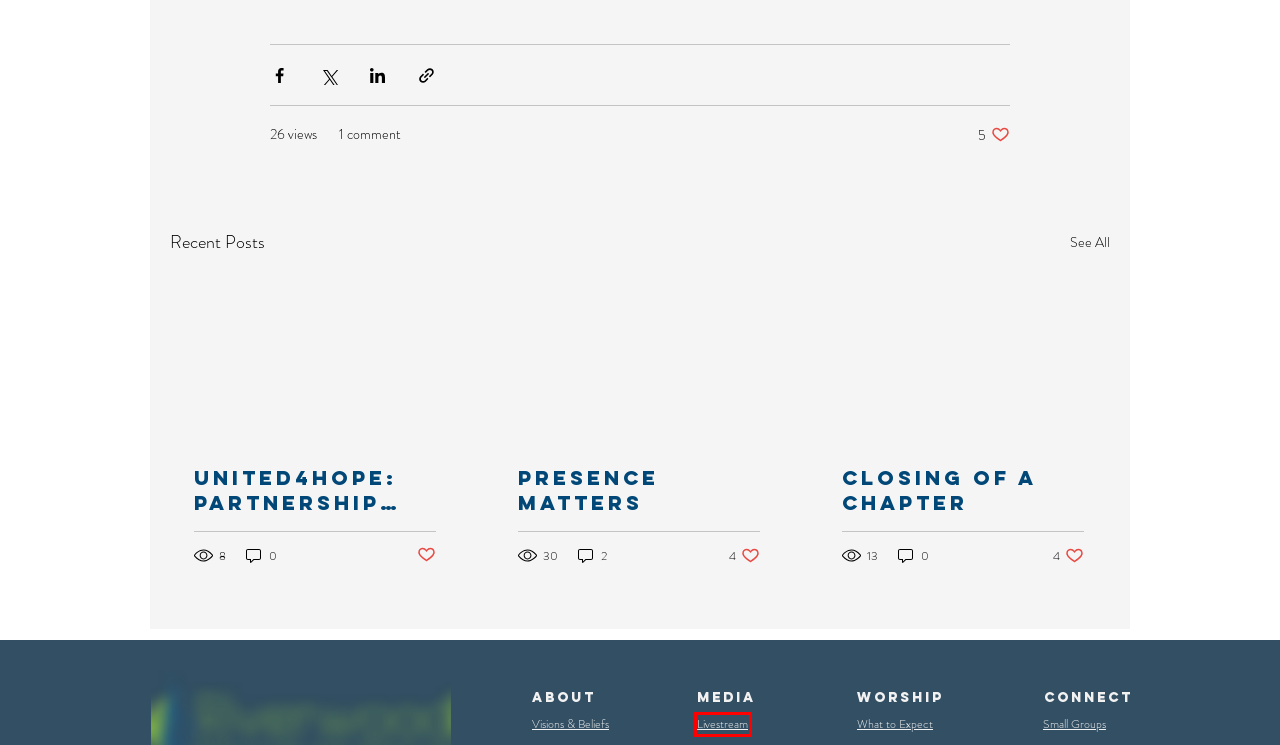You are presented with a screenshot of a webpage with a red bounding box. Select the webpage description that most closely matches the new webpage after clicking the element inside the red bounding box. The options are:
A. VISION & BELIEFS | Riverwood Church
B. Closing of a Chapter
C. United4Hope: Partnership with East End
D. LIVESTREAM | Riverwood Church
E. SMALL GROUPS | Riverwood Church
F. WHAT TO EXPECT | Riverwood Church
G. Presence Matters
H. WORSHIP TIMES | Riverwood Church

D